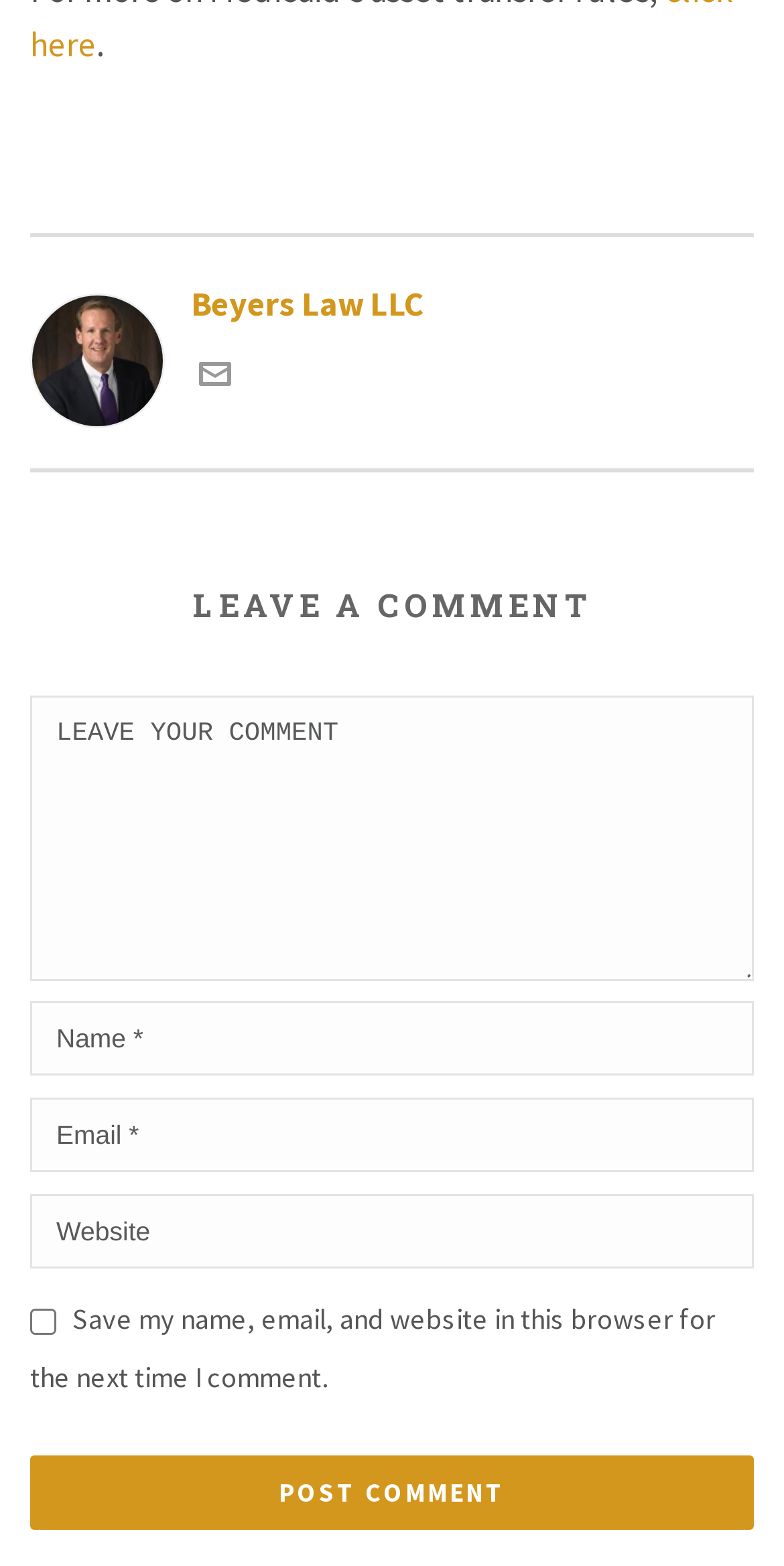What is the purpose of the checkbox?
Based on the content of the image, thoroughly explain and answer the question.

The checkbox is located below the comment form and is labeled 'Save my name, email, and website in this browser for the next time I comment.' This suggests that the purpose of the checkbox is to save the user's comment information for future use.